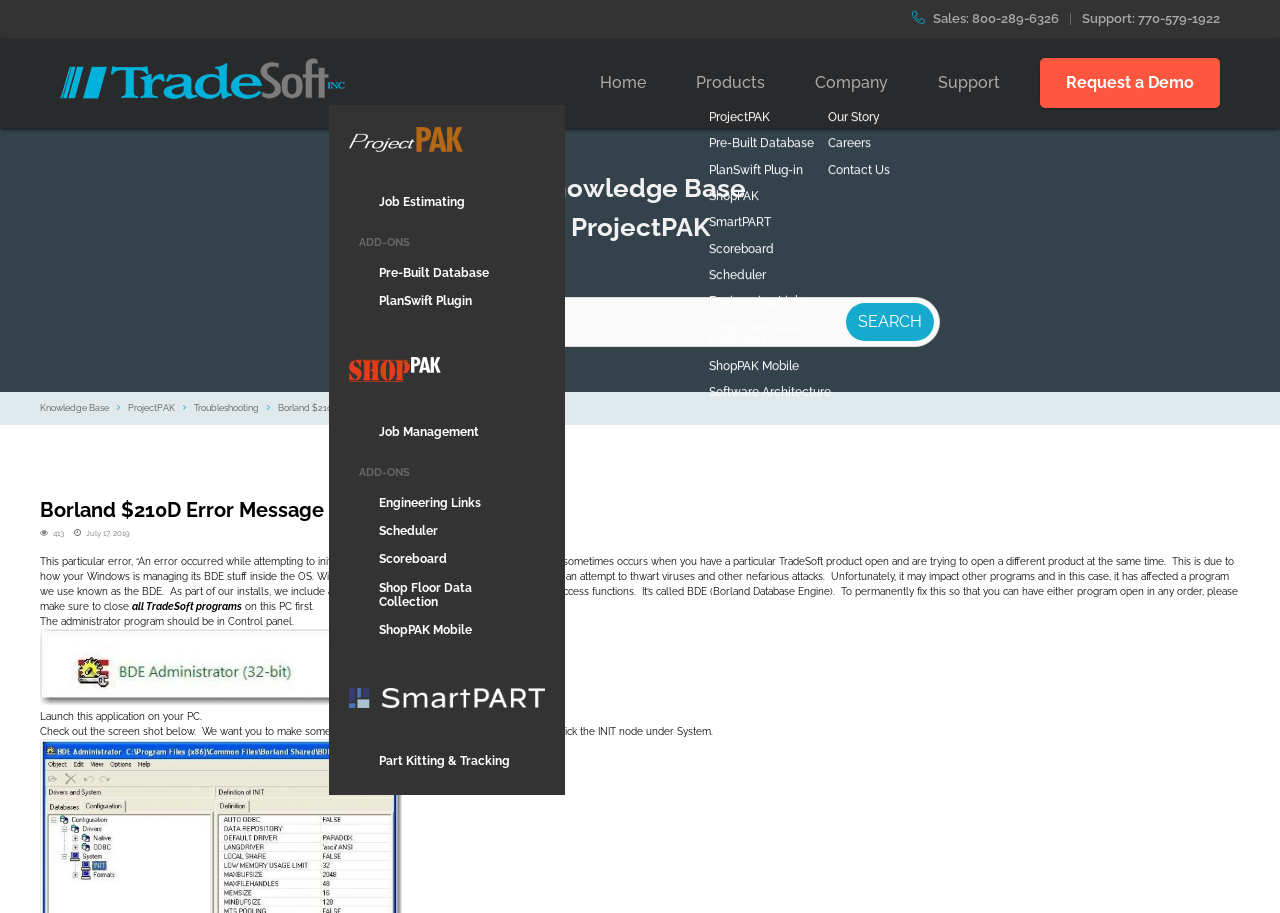Generate a thorough explanation of the webpage's elements.

The webpage is about a specific error message, "Borland $210D Error Message", related to TradeSoft products. At the top, there are two phone numbers for sales and support, as well as a link to the TradeSoft website. Below this, there is a navigation menu with links to Home, Products, Company, Support, and Request a Demo.

On the left side, there is a header section with a heading "Knowledge Base ProjectPAK" and a search box with a button to search the knowledge base. Below this, there are links to Knowledge Base, ProjectPAK, Troubleshooting, and Borland $210D Error Message, which is the current page.

The main content of the page is about the error message, explaining that it occurs when trying to open a different TradeSoft product while another one is already open. The error is caused by how Windows manages its BDE (Borland Database Engine) and can be permanently fixed by closing all TradeSoft programs and making changes to the configuration tab in the administrator program.

There are no images on the page, but there is a mention of a screenshot that is not provided. The text is divided into paragraphs, with headings and static text explaining the error and its solution.